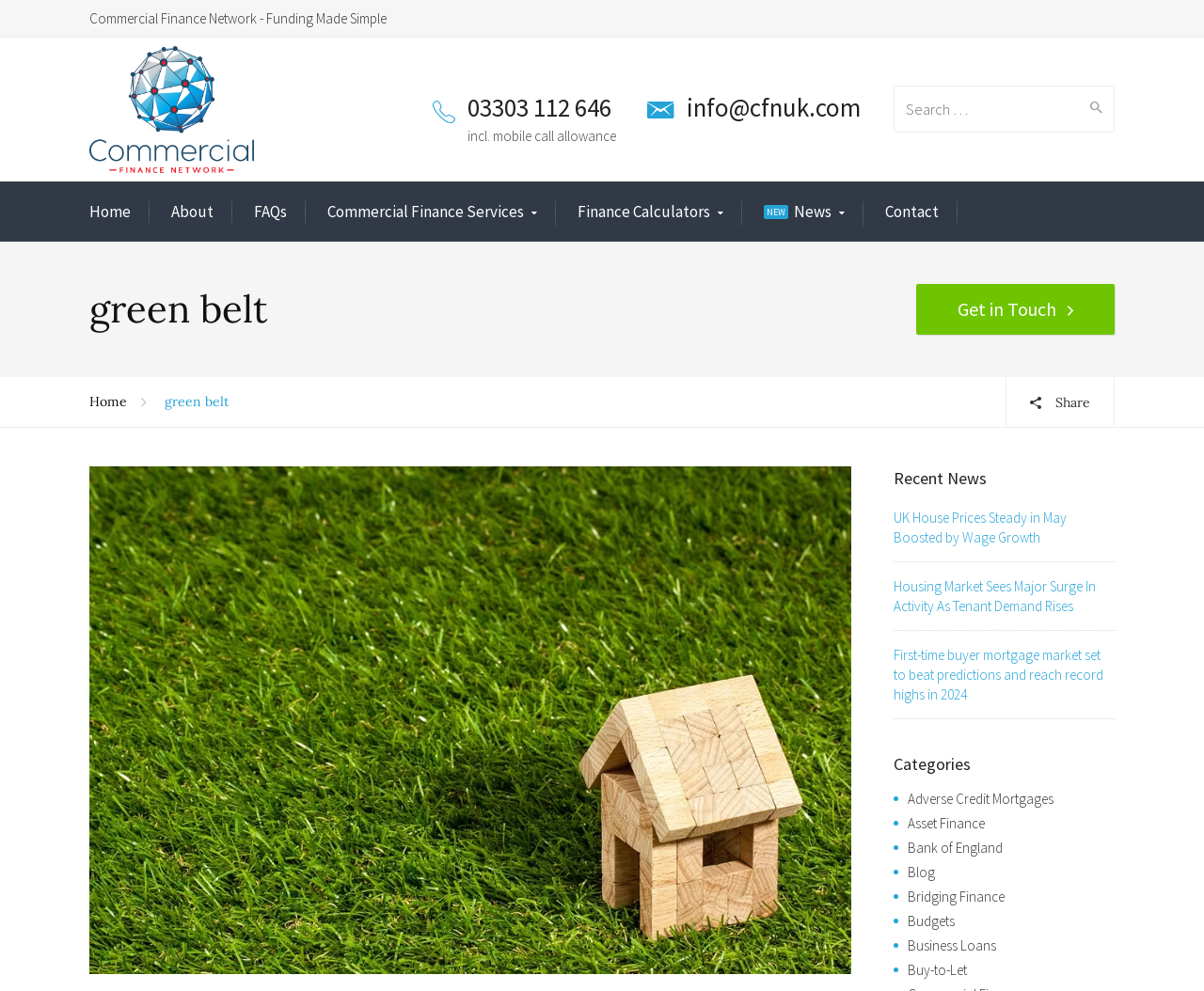What is the phone number?
Please look at the screenshot and answer using one word or phrase.

03303 112 646